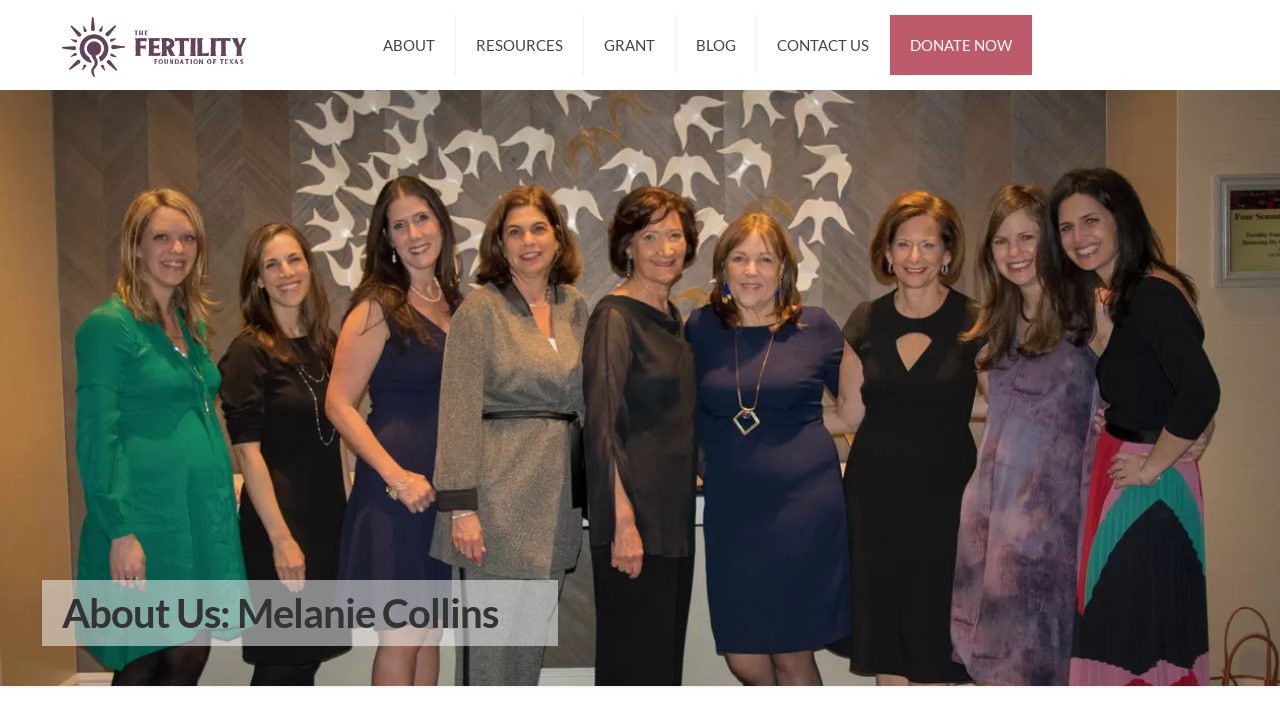Is there an image on the webpage?
Using the image as a reference, answer the question with a short word or phrase.

Yes